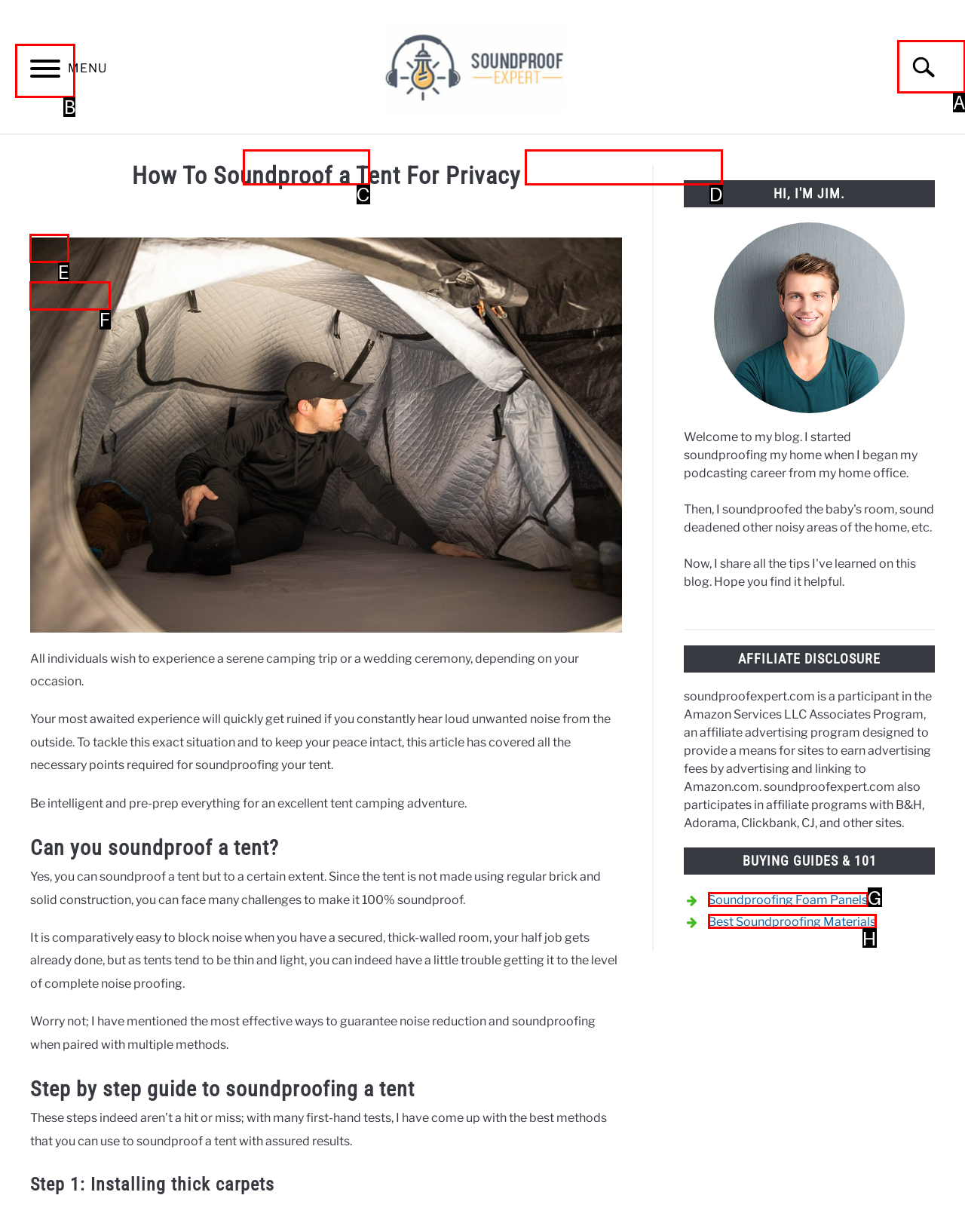For the task: Click the 'Menu' button, specify the letter of the option that should be clicked. Answer with the letter only.

B